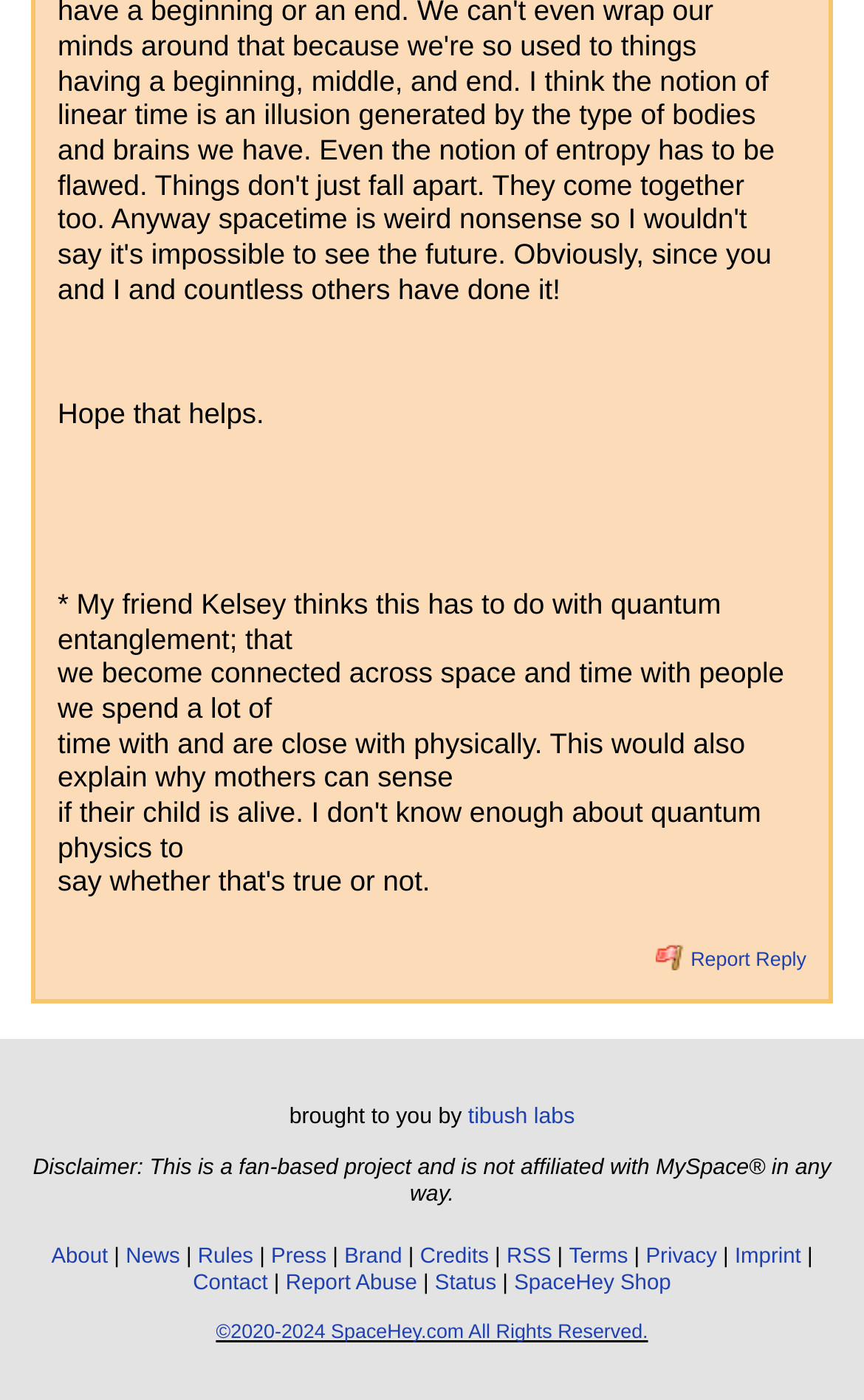Identify the bounding box coordinates for the region of the element that should be clicked to carry out the instruction: "Go to the SpaceHey shop". The bounding box coordinates should be four float numbers between 0 and 1, i.e., [left, top, right, bottom].

[0.595, 0.909, 0.777, 0.926]